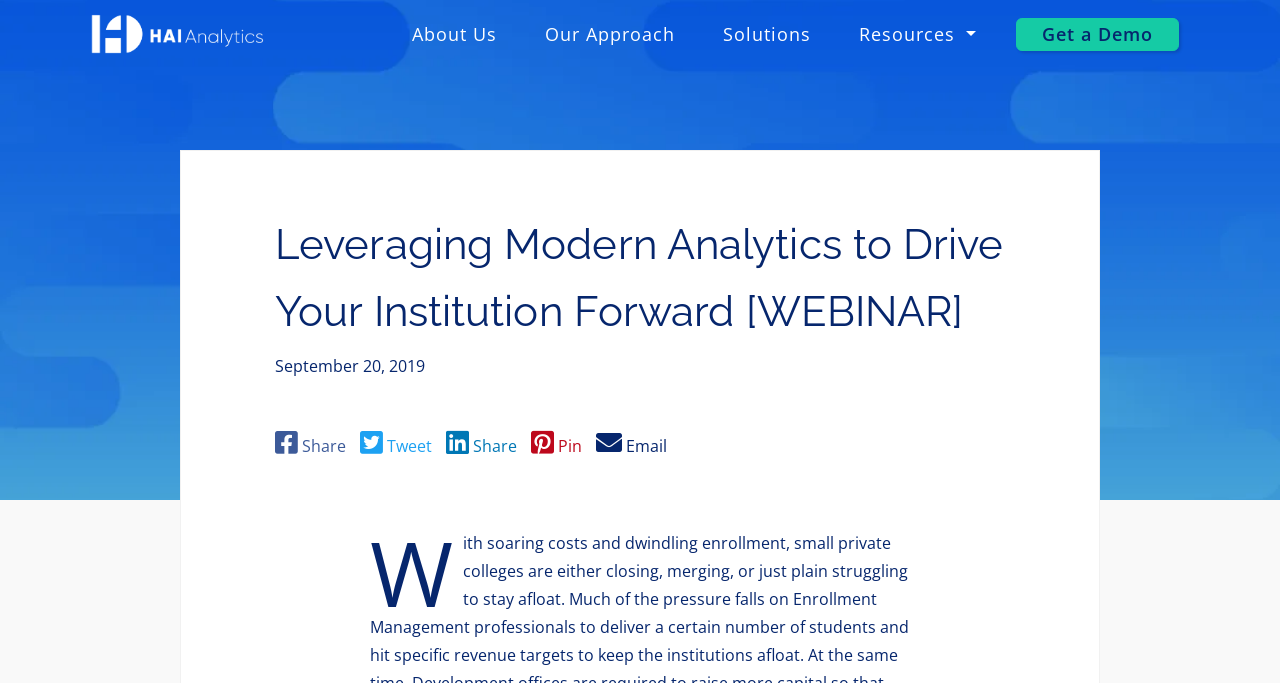Show the bounding box coordinates for the element that needs to be clicked to execute the following instruction: "Get a Demo". Provide the coordinates in the form of four float numbers between 0 and 1, i.e., [left, top, right, bottom].

[0.794, 0.014, 0.921, 0.086]